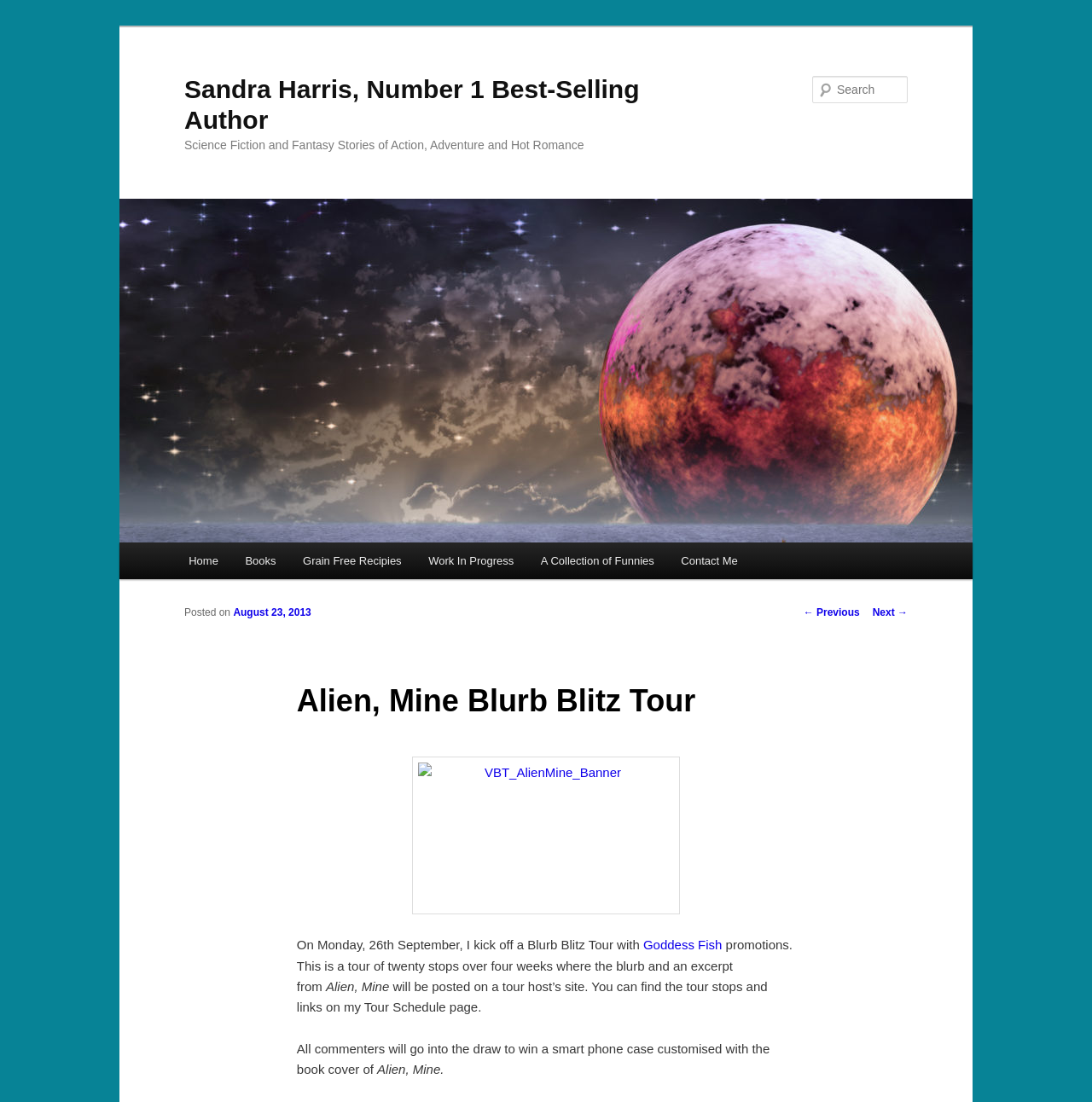Could you please study the image and provide a detailed answer to the question:
How many stops are there in the Blurb Blitz Tour?

There are twenty stops in the Blurb Blitz Tour, which can be found in the text 'This is a tour of twenty stops over four weeks where the blurb and an excerpt from the book will be posted on a tour host’s site'.